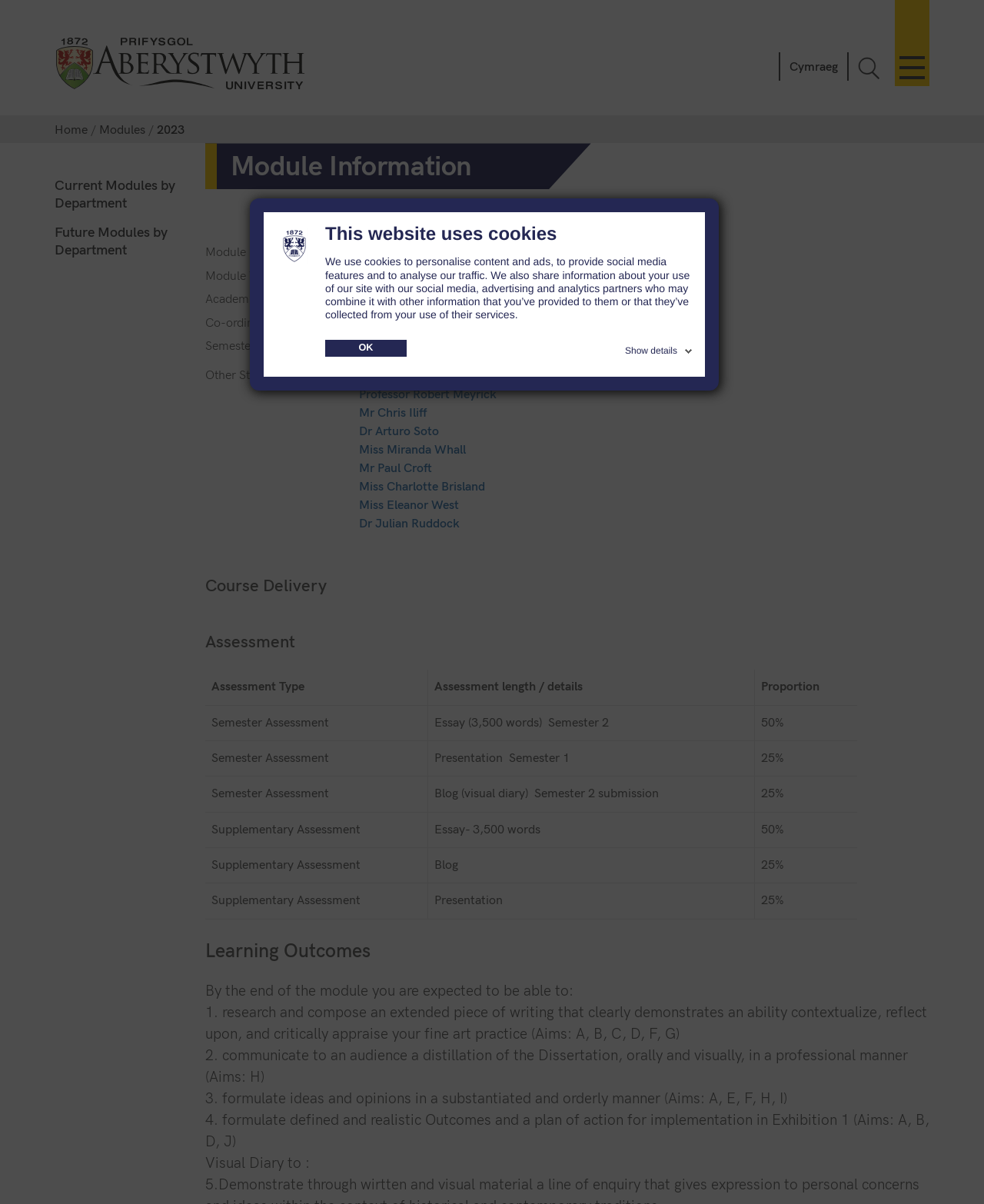Select the bounding box coordinates of the element I need to click to carry out the following instruction: "View module information".

[0.208, 0.119, 0.601, 0.157]